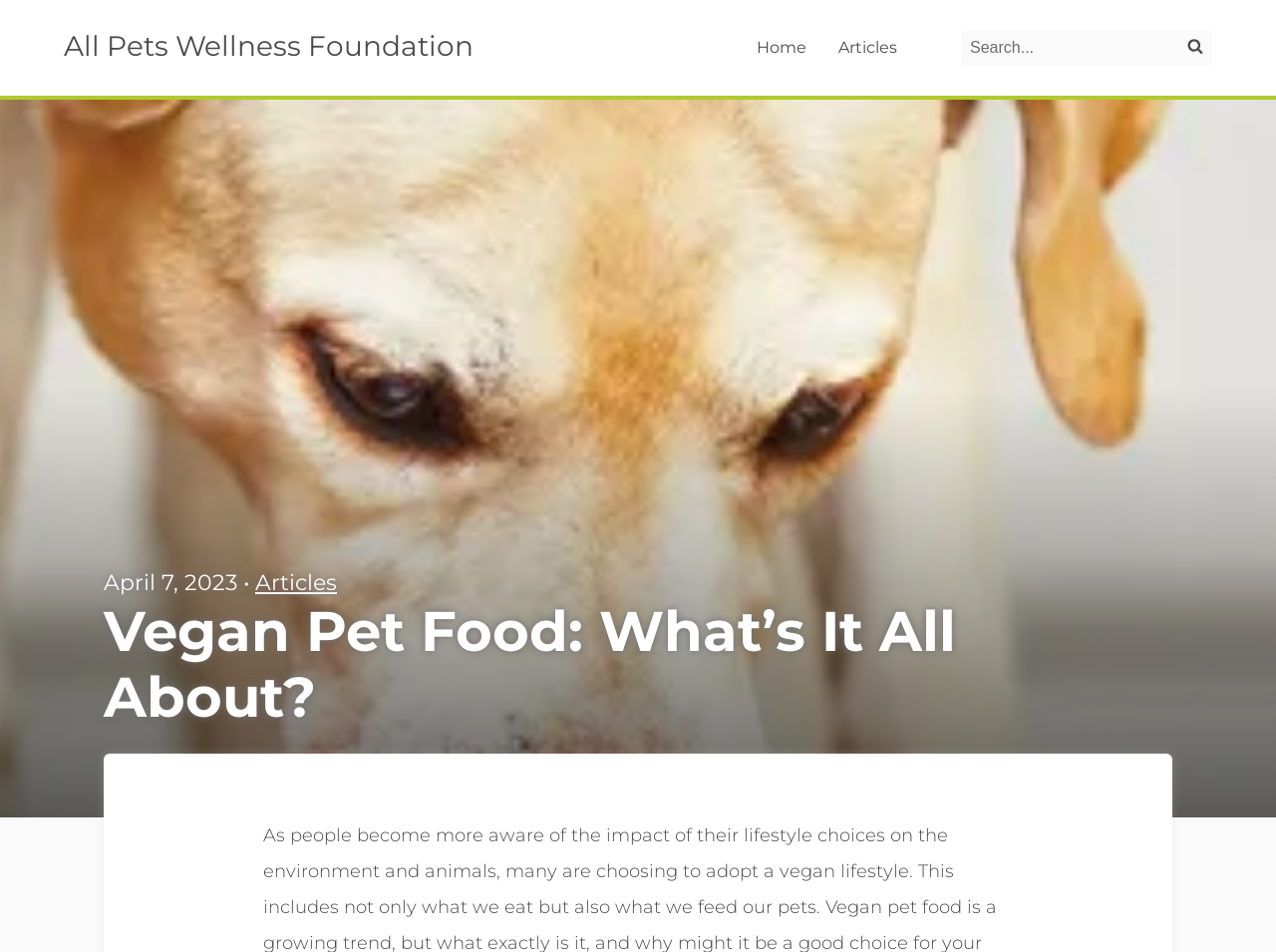Can you give a comprehensive explanation to the question given the content of the image?
What is the current date?

I found the answer by looking at the top-middle section of the webpage, where I saw a time element with the text 'April 7, 2023'. This text is likely the current date.